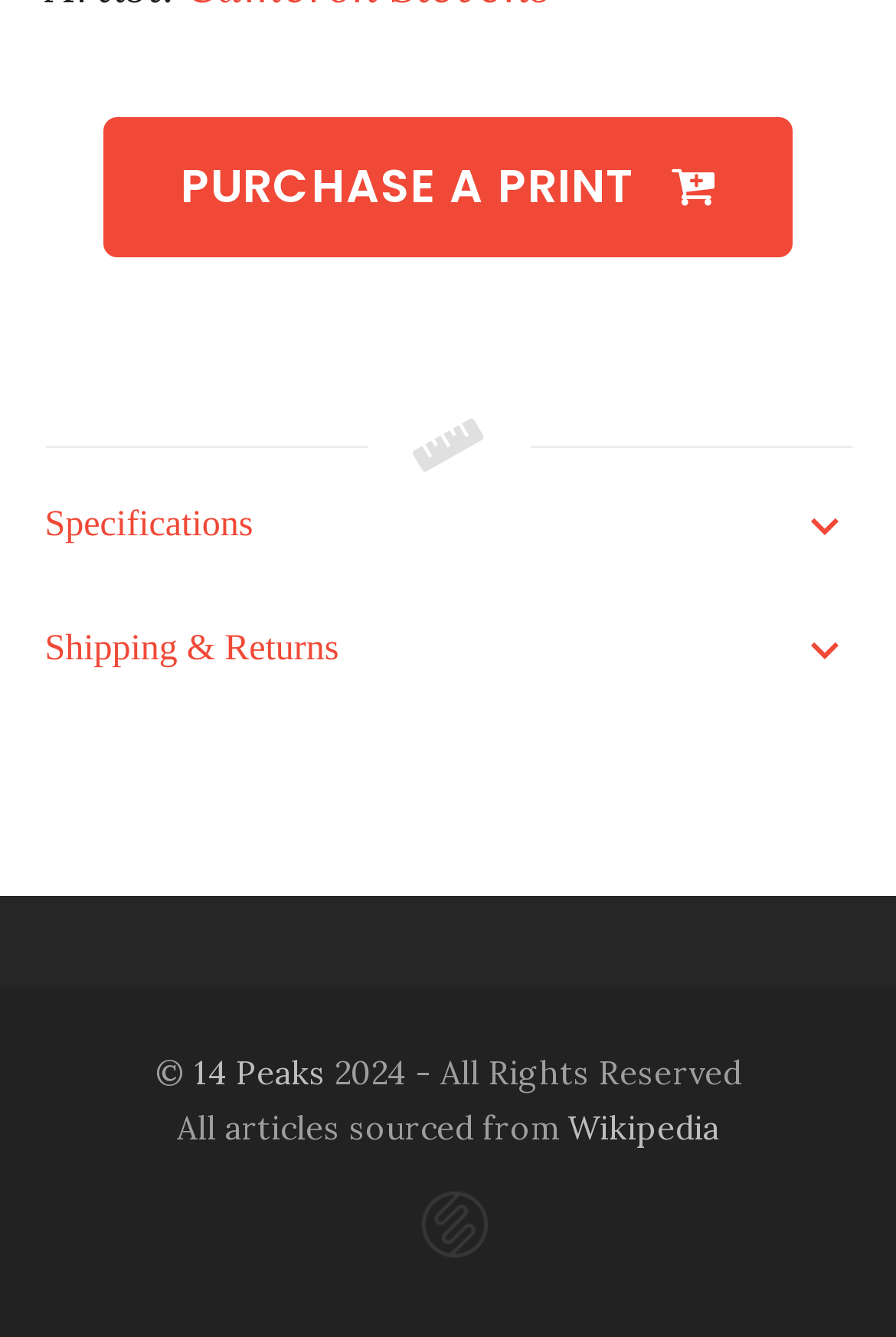What is the copyright year of the webpage?
Provide a detailed answer to the question using information from the image.

The copyright information is located at the bottom of the webpage, stating '2024 - All Rights Reserved'. This indicates that the webpage's content is copyrighted and the year of copyright is 2024.